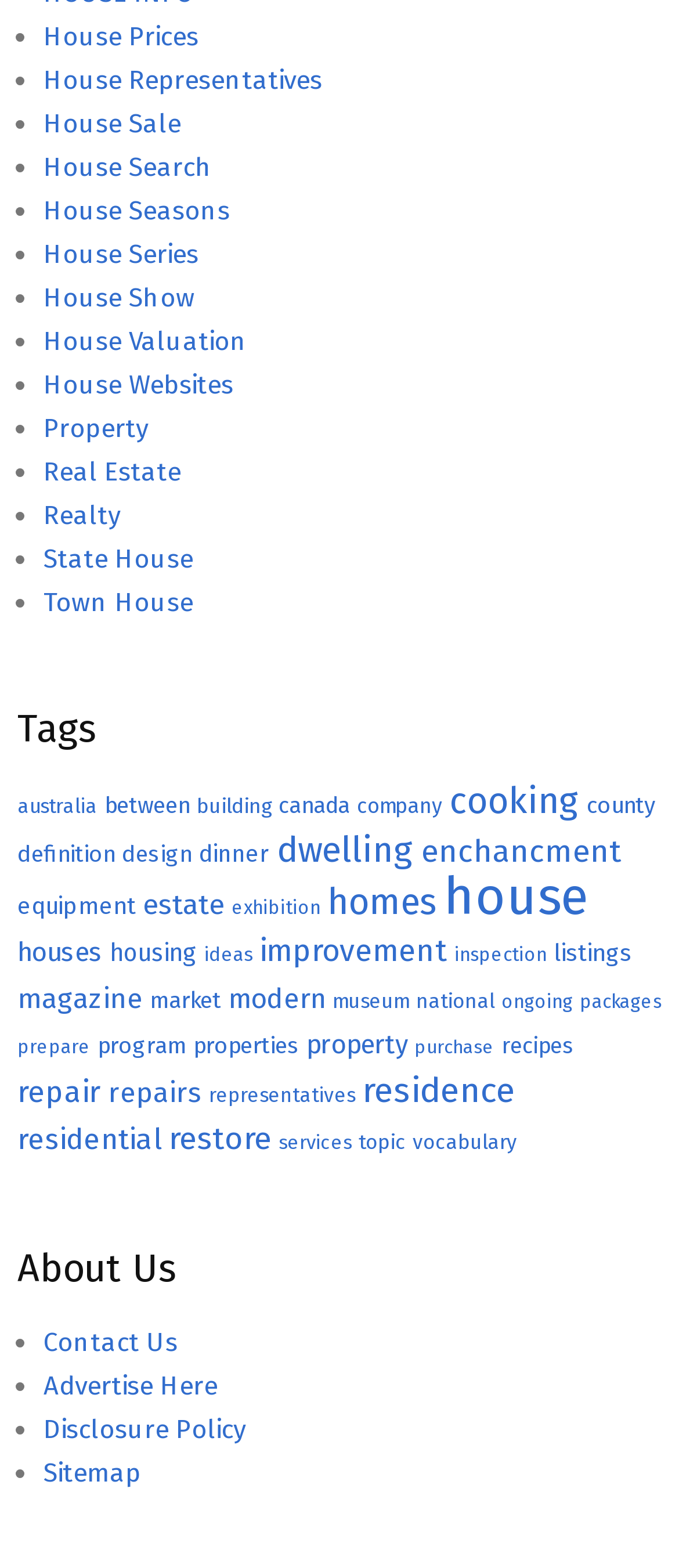What is the first link in the list?
Based on the image, provide your answer in one word or phrase.

House Prices